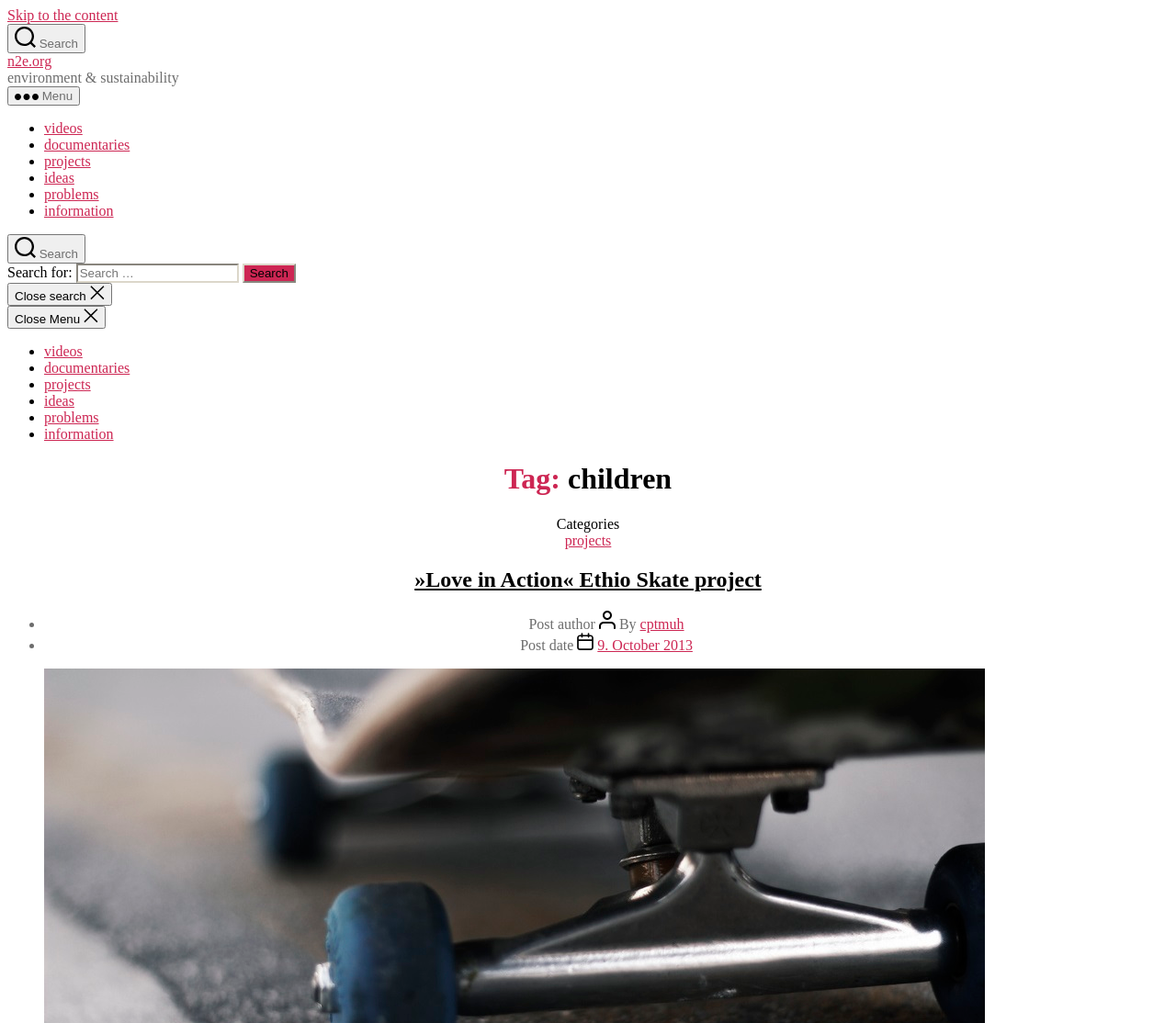Can you show the bounding box coordinates of the region to click on to complete the task described in the instruction: "Read the '»Love in Action« Ethio Skate project' article"?

[0.353, 0.555, 0.647, 0.578]